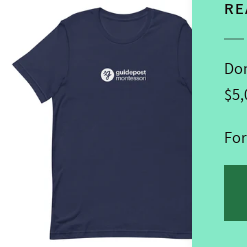Write a descriptive caption for the image, covering all notable aspects.

The image showcases a navy blue unisex t-shirt prominently featuring the "guidepost montessori" logo across the chest. This stylish apparel is suitable for casual wear and highlights a commitment to the Guidepost Montessori community. It is being offered for $13.47 under the category of educational and lifestyle apparel. Perfect for those who appreciate both comfort and a sense of belonging to an educational movement, this t-shirt combines quality fabric with a classic design, making it an excellent addition to any wardrobe.